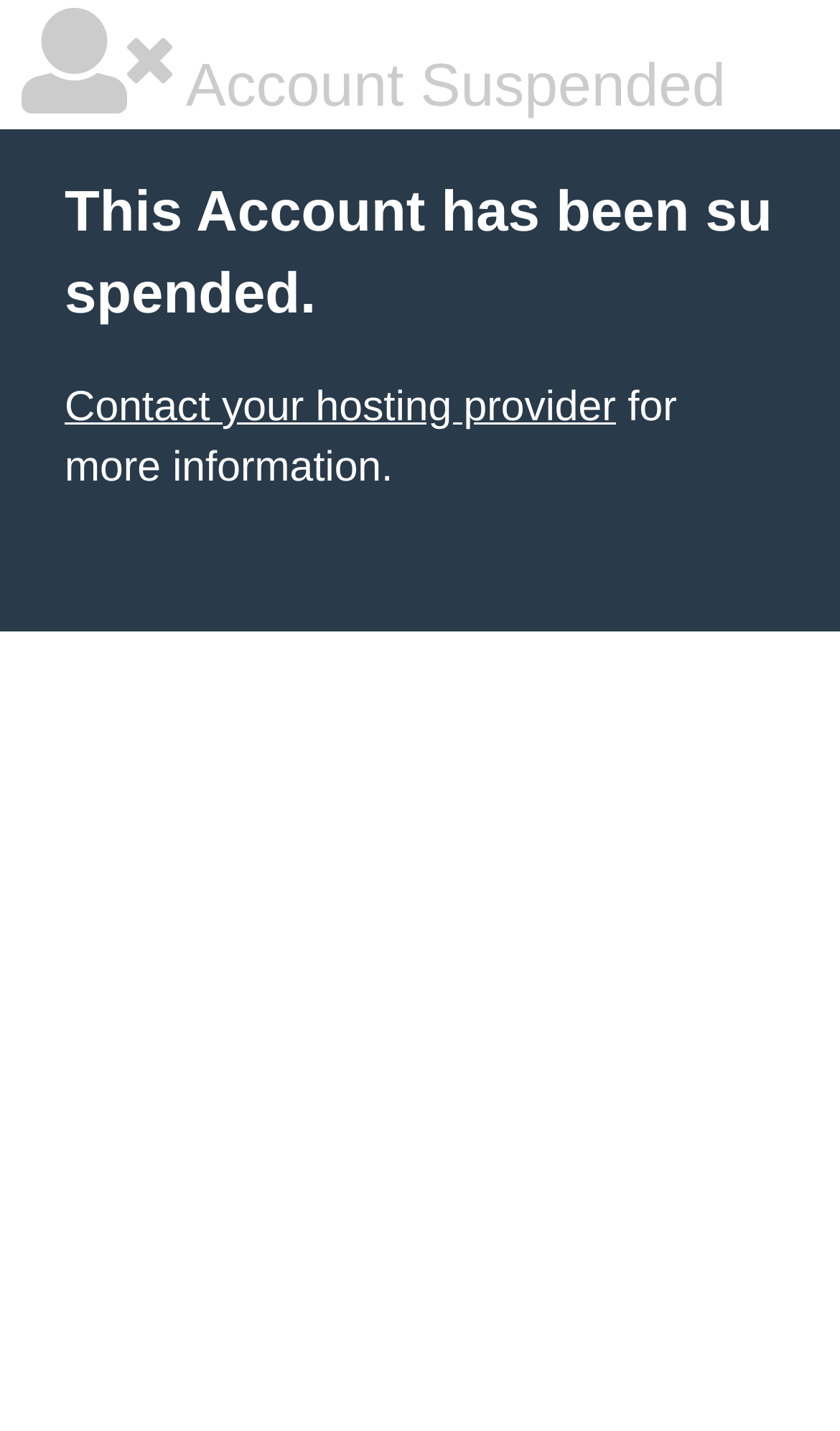Using the element description: "Contact your hosting provider", determine the bounding box coordinates for the specified UI element. The coordinates should be four float numbers between 0 and 1, [left, top, right, bottom].

[0.077, 0.268, 0.733, 0.301]